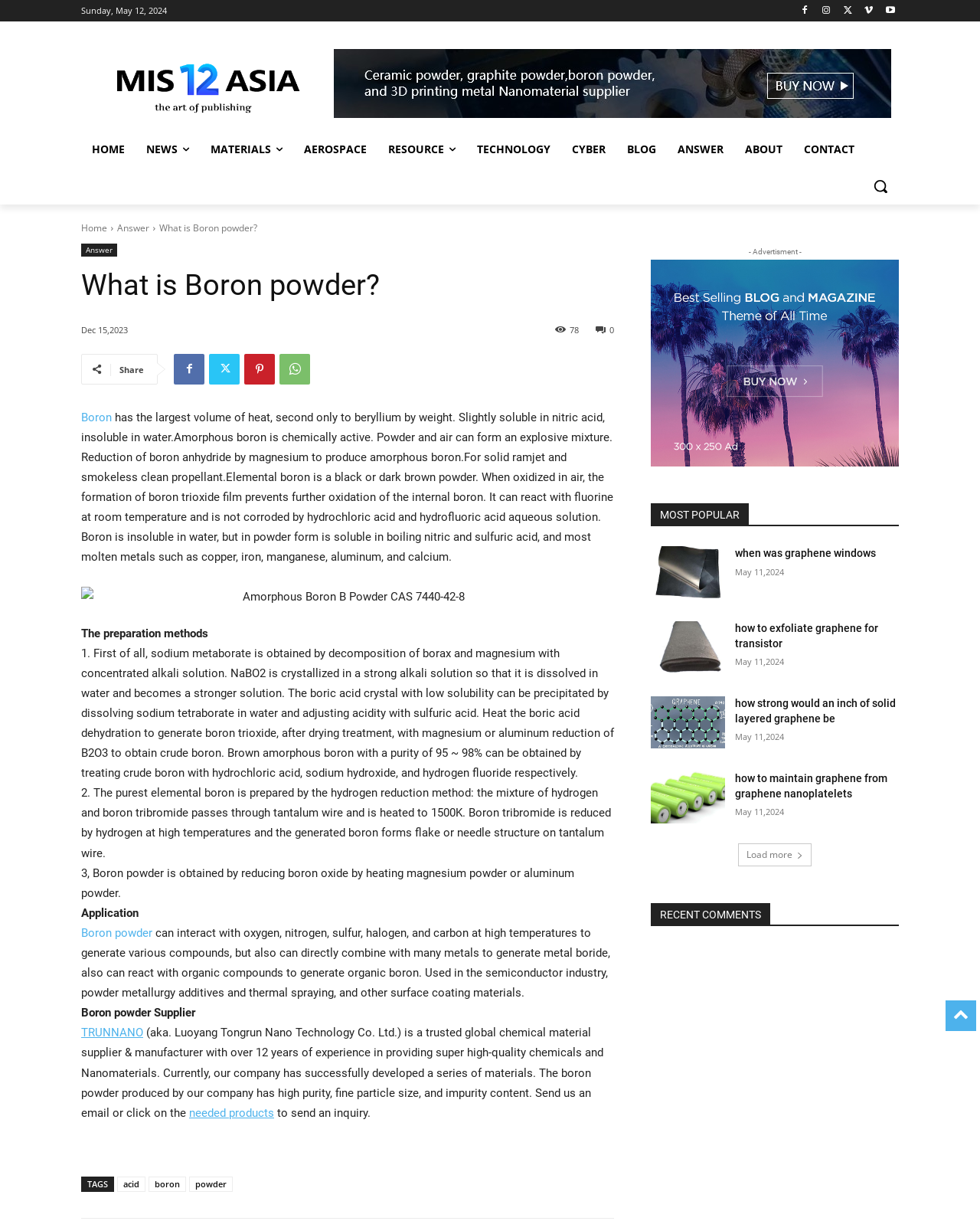Determine the bounding box coordinates of the clickable element to achieve the following action: 'View the 'MOST POPULAR' section'. Provide the coordinates as four float values between 0 and 1, formatted as [left, top, right, bottom].

[0.664, 0.412, 0.917, 0.431]